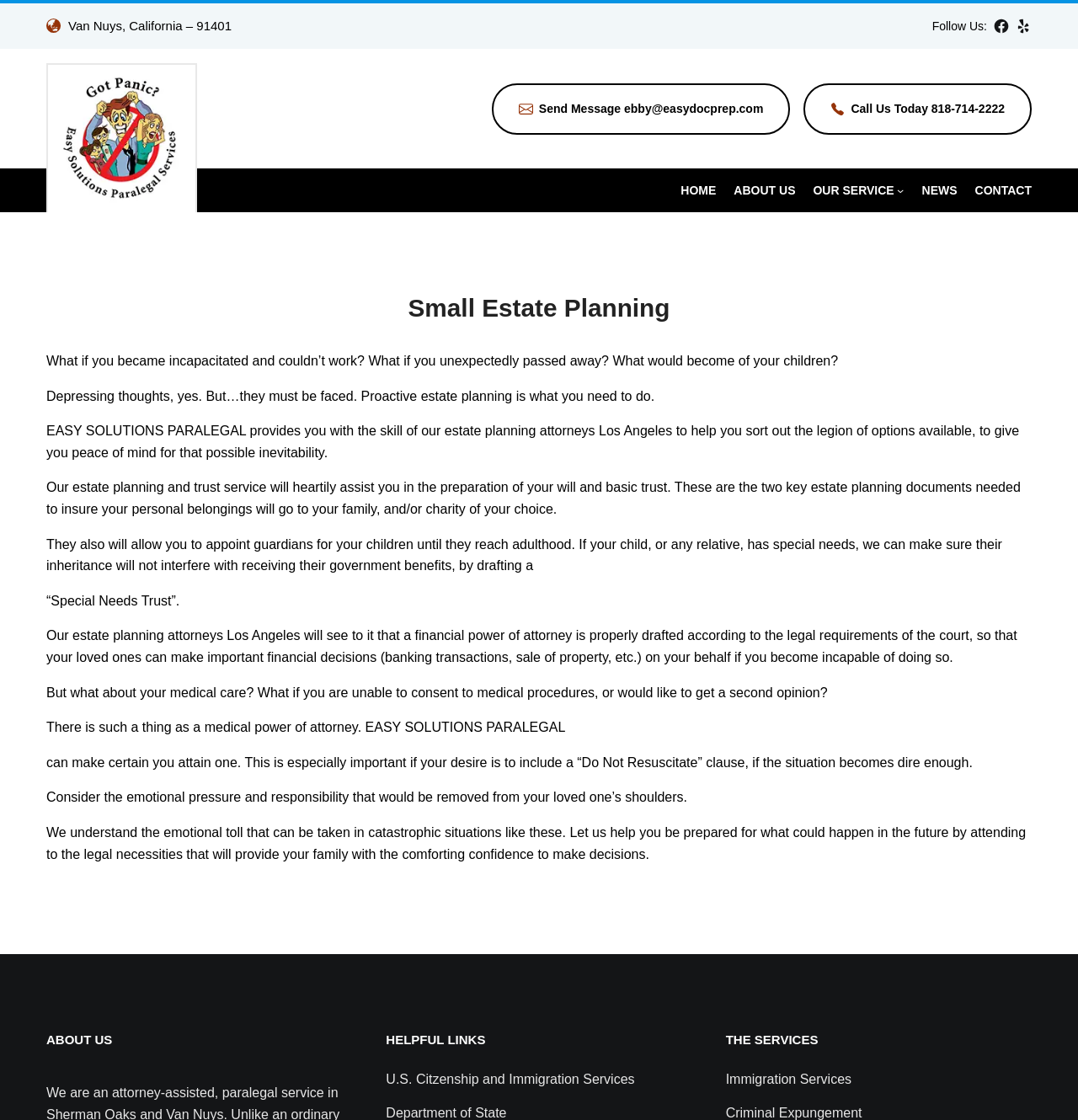Locate the heading on the webpage and return its text.

Small Estate Planning